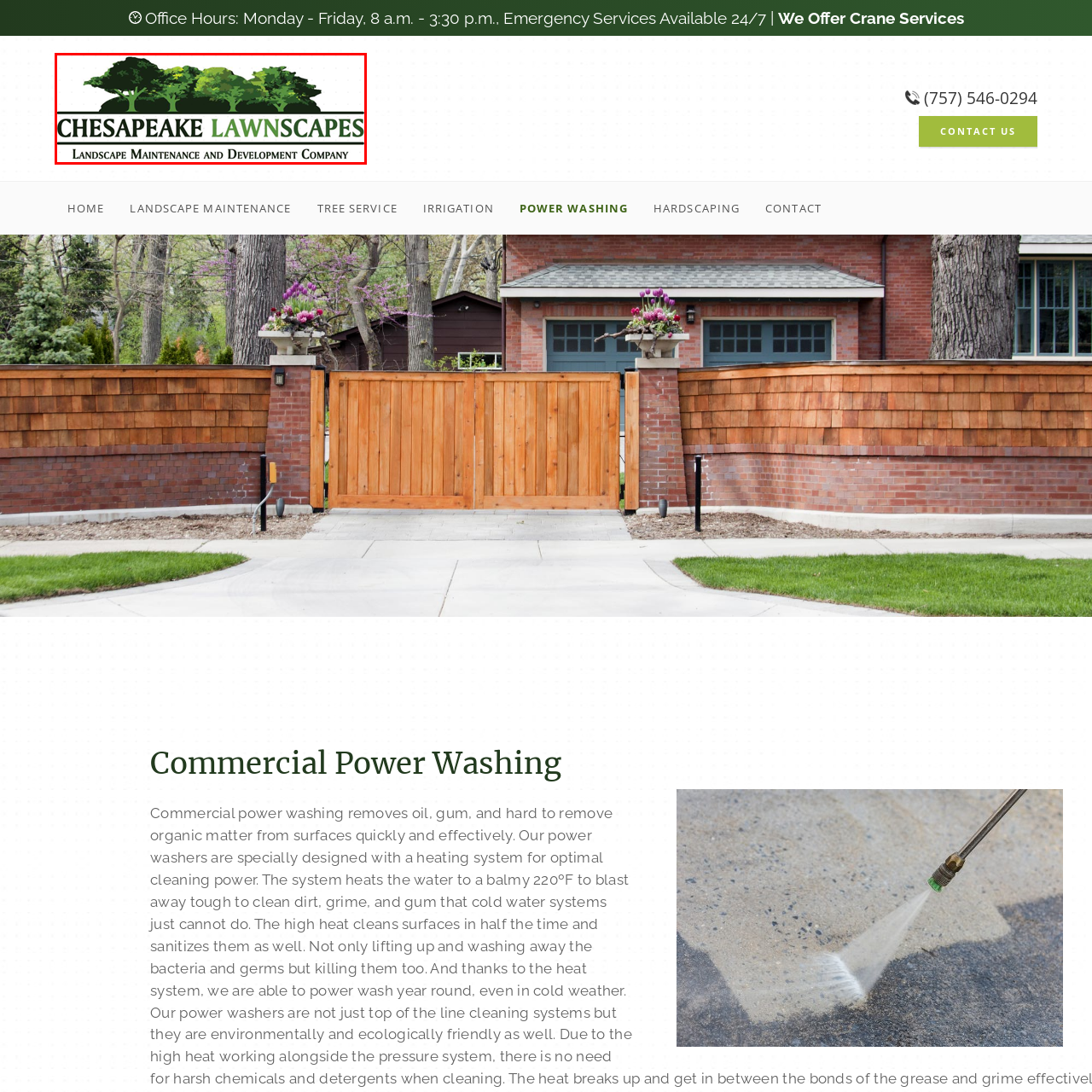View the image highlighted in red and provide one word or phrase: What is illustrated above the text?

Lush green trees